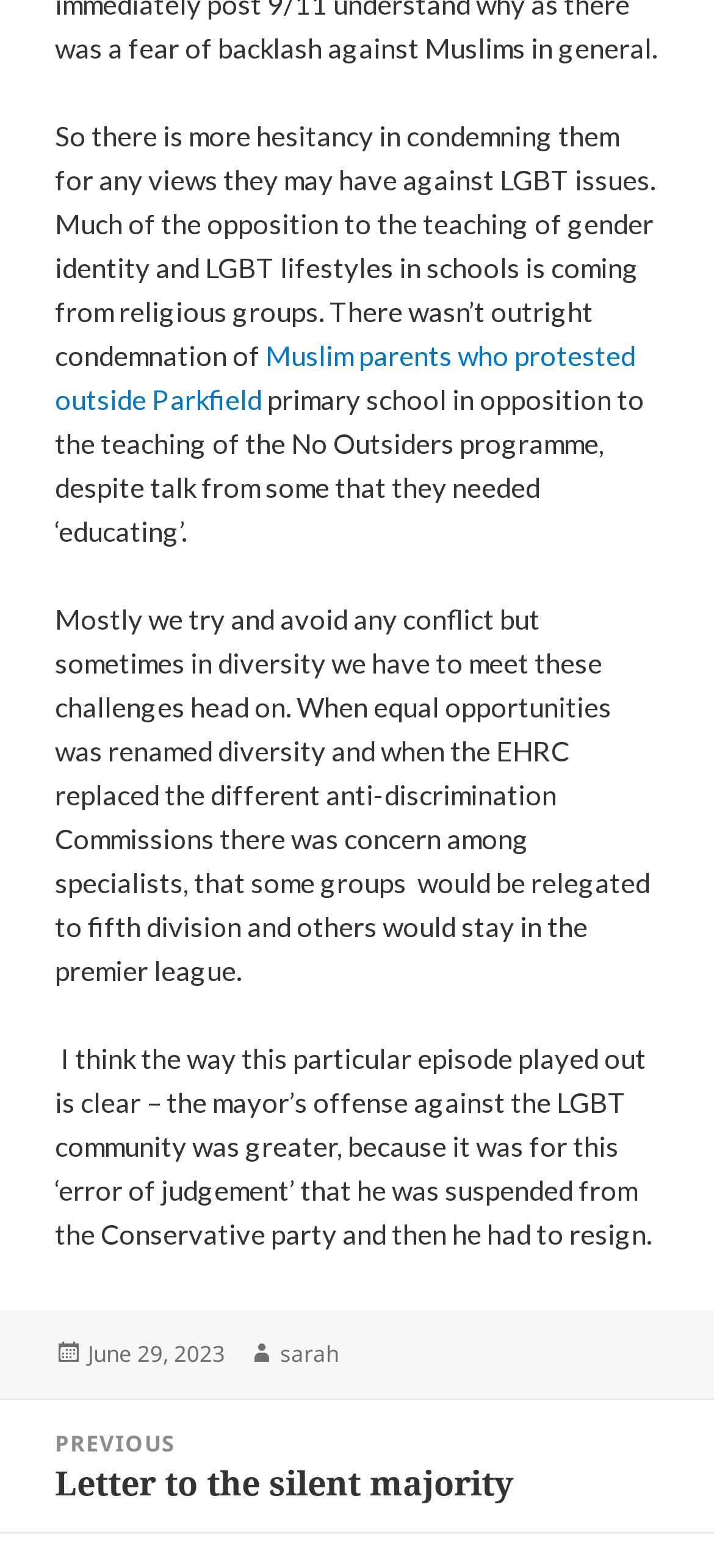Identify the bounding box coordinates for the UI element described as follows: "sarah". Ensure the coordinates are four float numbers between 0 and 1, formatted as [left, top, right, bottom].

[0.392, 0.853, 0.474, 0.874]